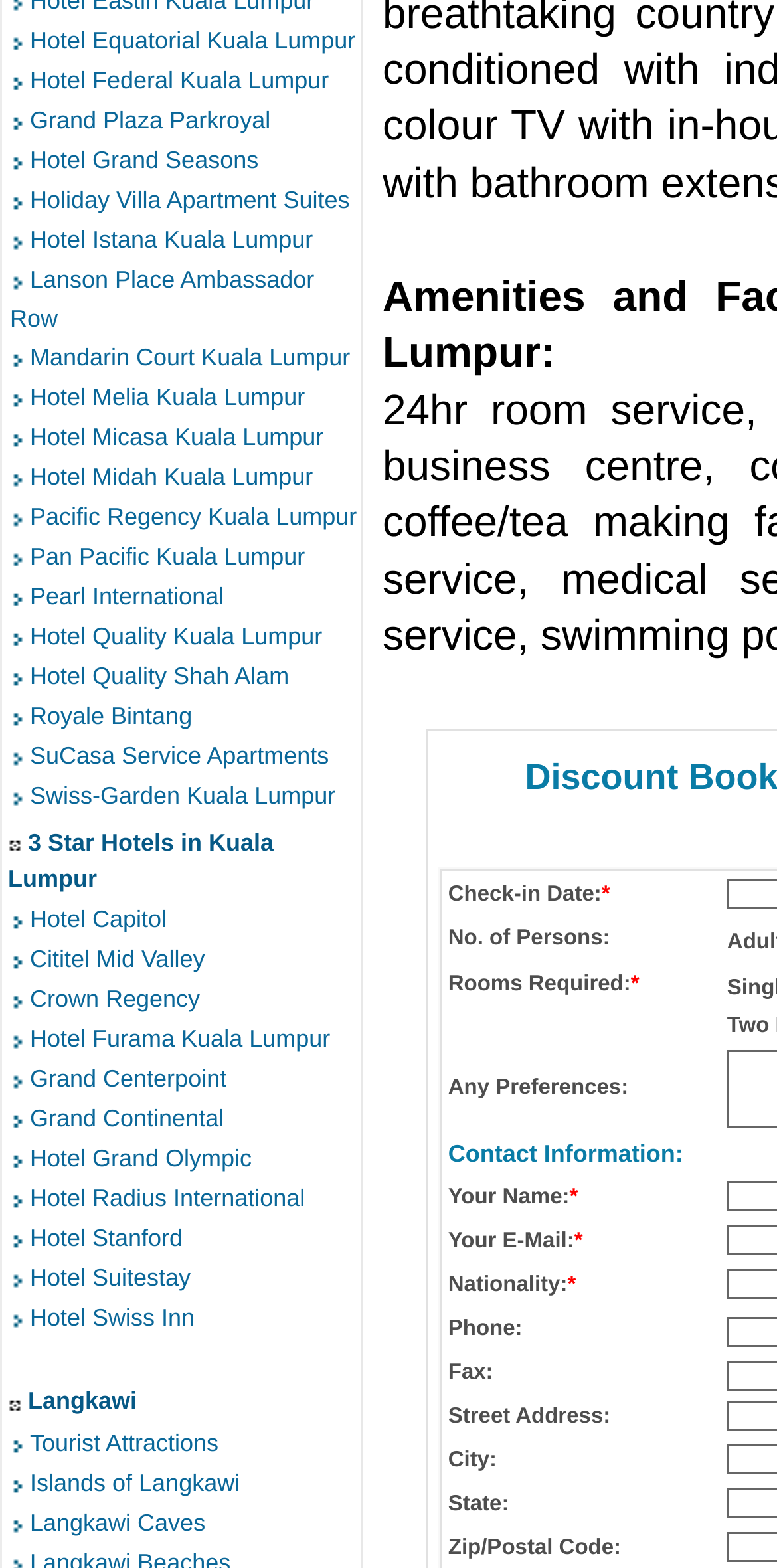Locate the bounding box coordinates of the UI element described by: "Hotel Grand Olympic". The bounding box coordinates should consist of four float numbers between 0 and 1, i.e., [left, top, right, bottom].

[0.038, 0.73, 0.324, 0.748]